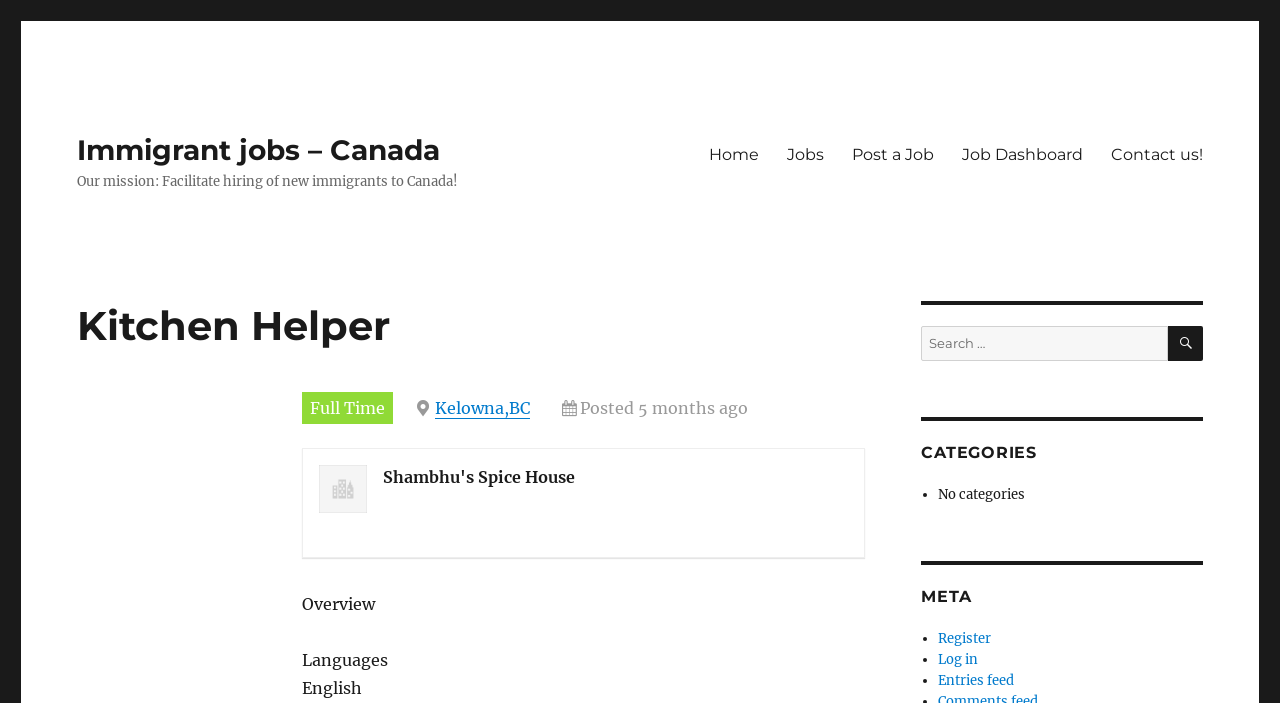Could you determine the bounding box coordinates of the clickable element to complete the instruction: "Search for a job"? Provide the coordinates as four float numbers between 0 and 1, i.e., [left, top, right, bottom].

[0.72, 0.464, 0.94, 0.514]